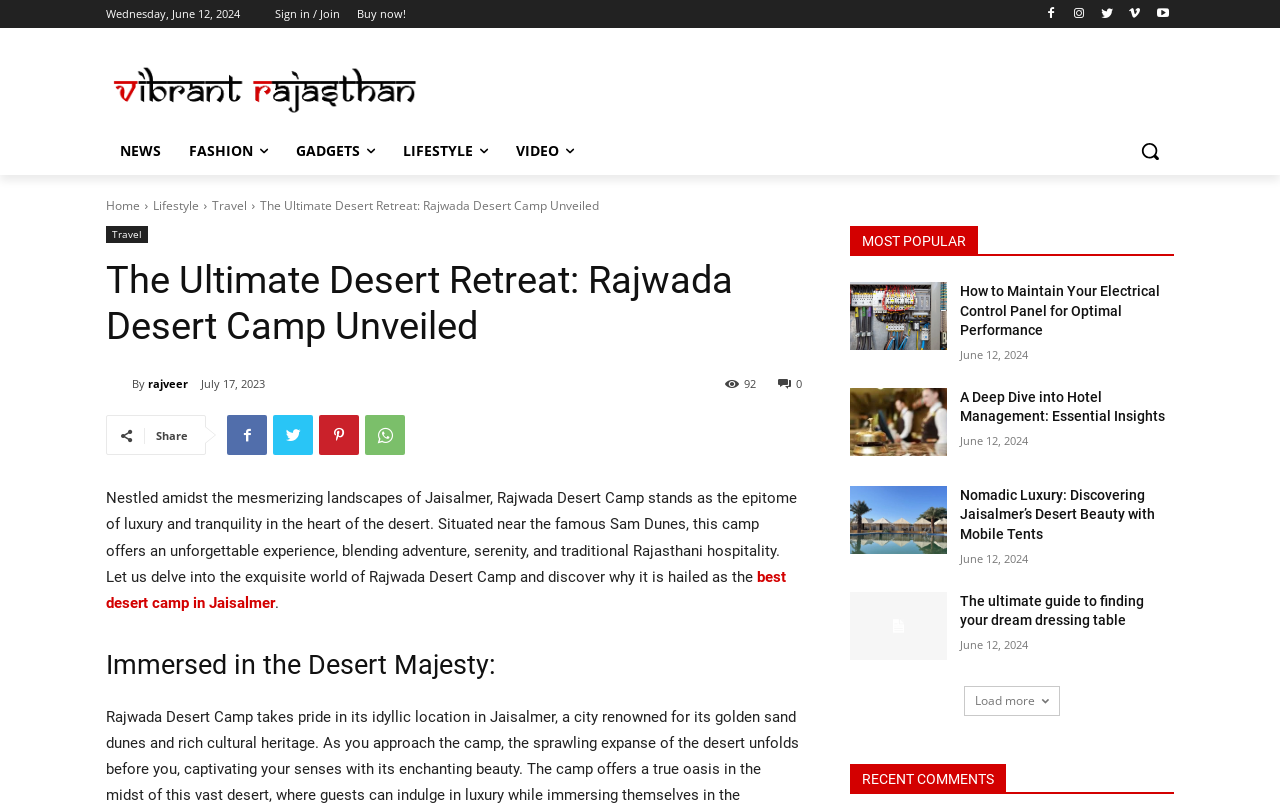What type of camp is Rajwada Desert Camp?
Your answer should be a single word or phrase derived from the screenshot.

Desert camp